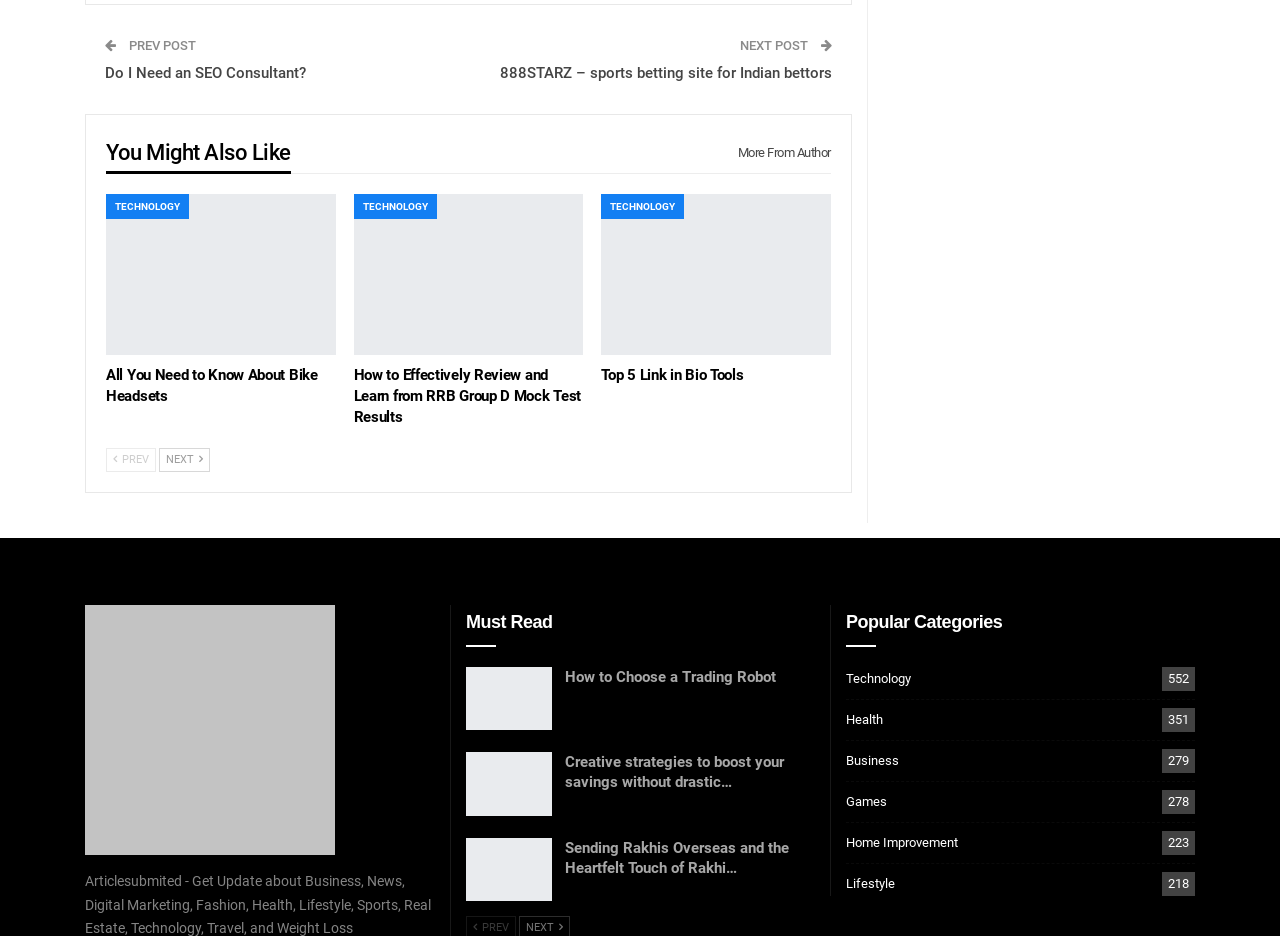How many categories are listed in the 'Popular Categories' section?
Could you answer the question in a detailed manner, providing as much information as possible?

The 'Popular Categories' section lists six categories: Technology, Health, Business, Games, Home Improvement, and Lifestyle.